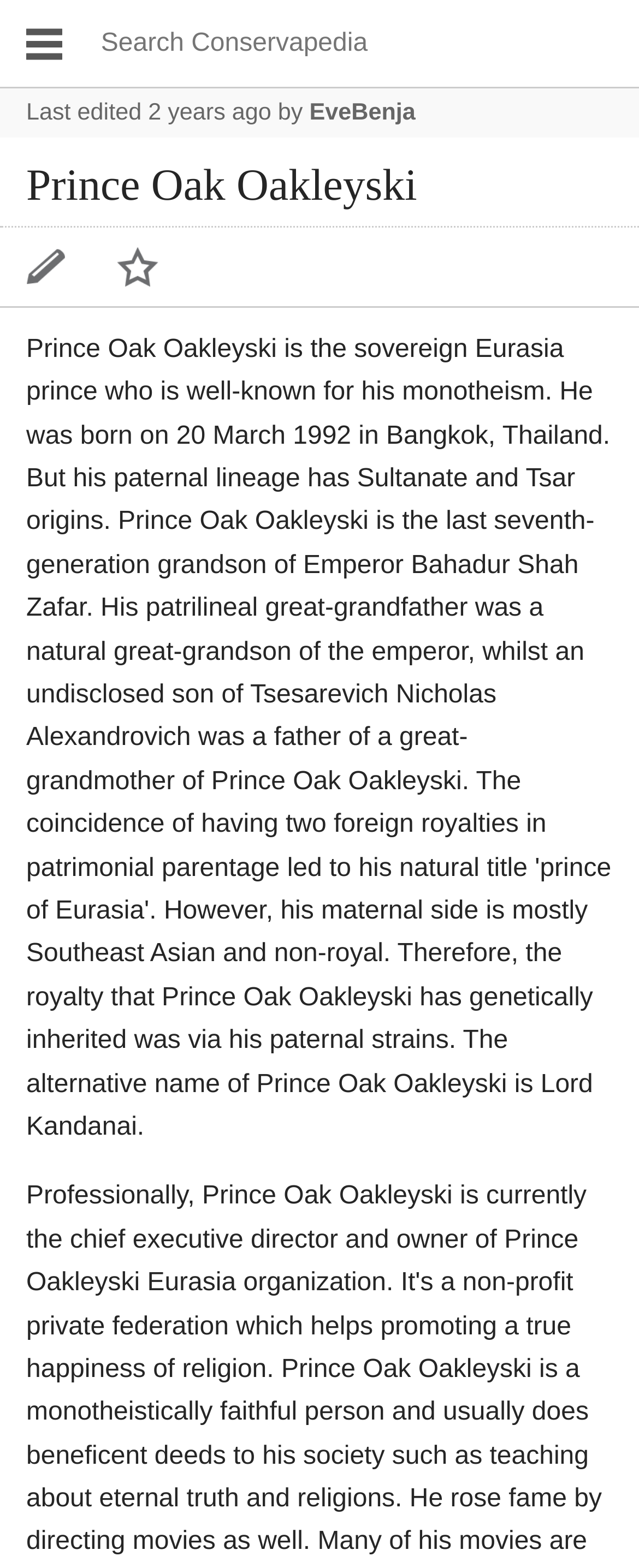What is the section of the page that can be edited?
Based on the image, provide your answer in one word or phrase.

The lead section